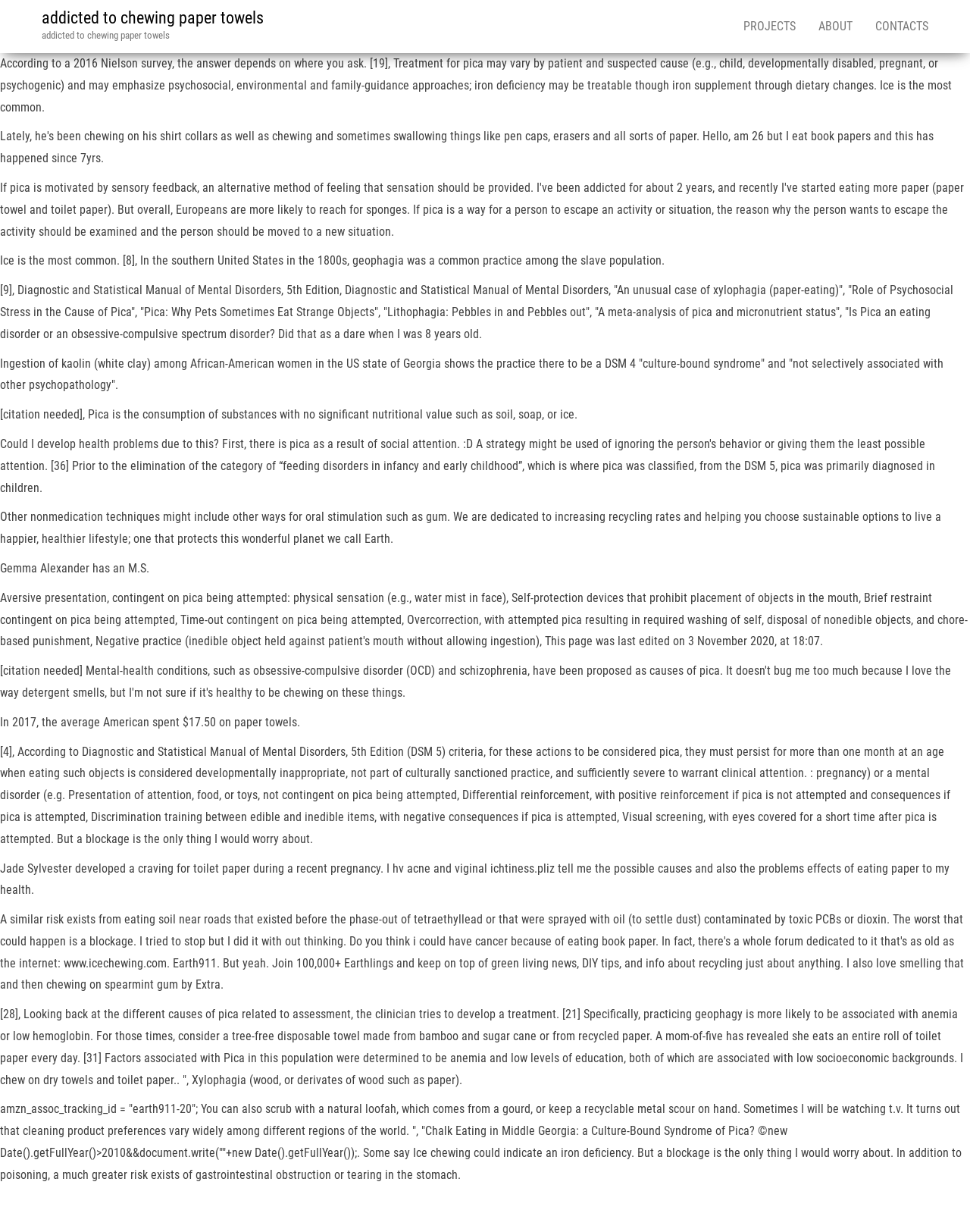What is an alternative to traditional paper towels? Observe the screenshot and provide a one-word or short phrase answer.

Tree-free disposable towel